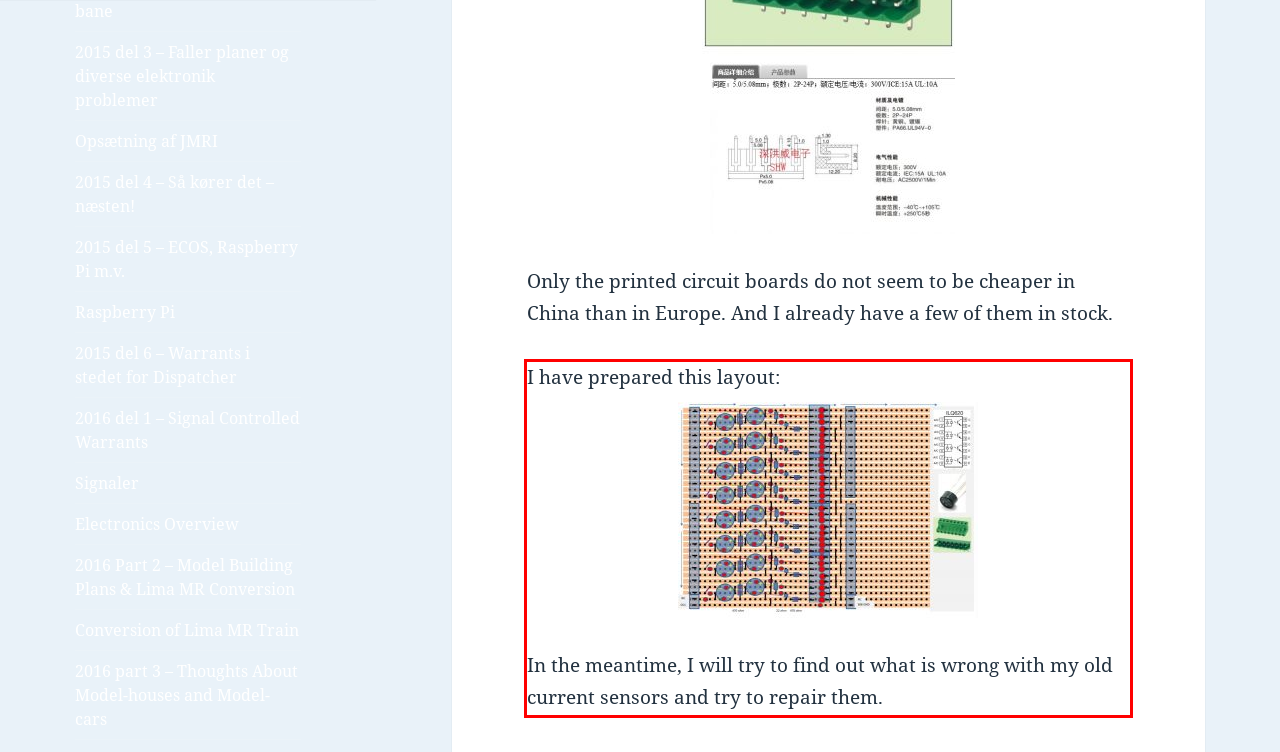The screenshot you have been given contains a UI element surrounded by a red rectangle. Use OCR to read and extract the text inside this red rectangle.

I have prepared this layout: In the meantime, I will try to find out what is wrong with my old current sensors and try to repair them.